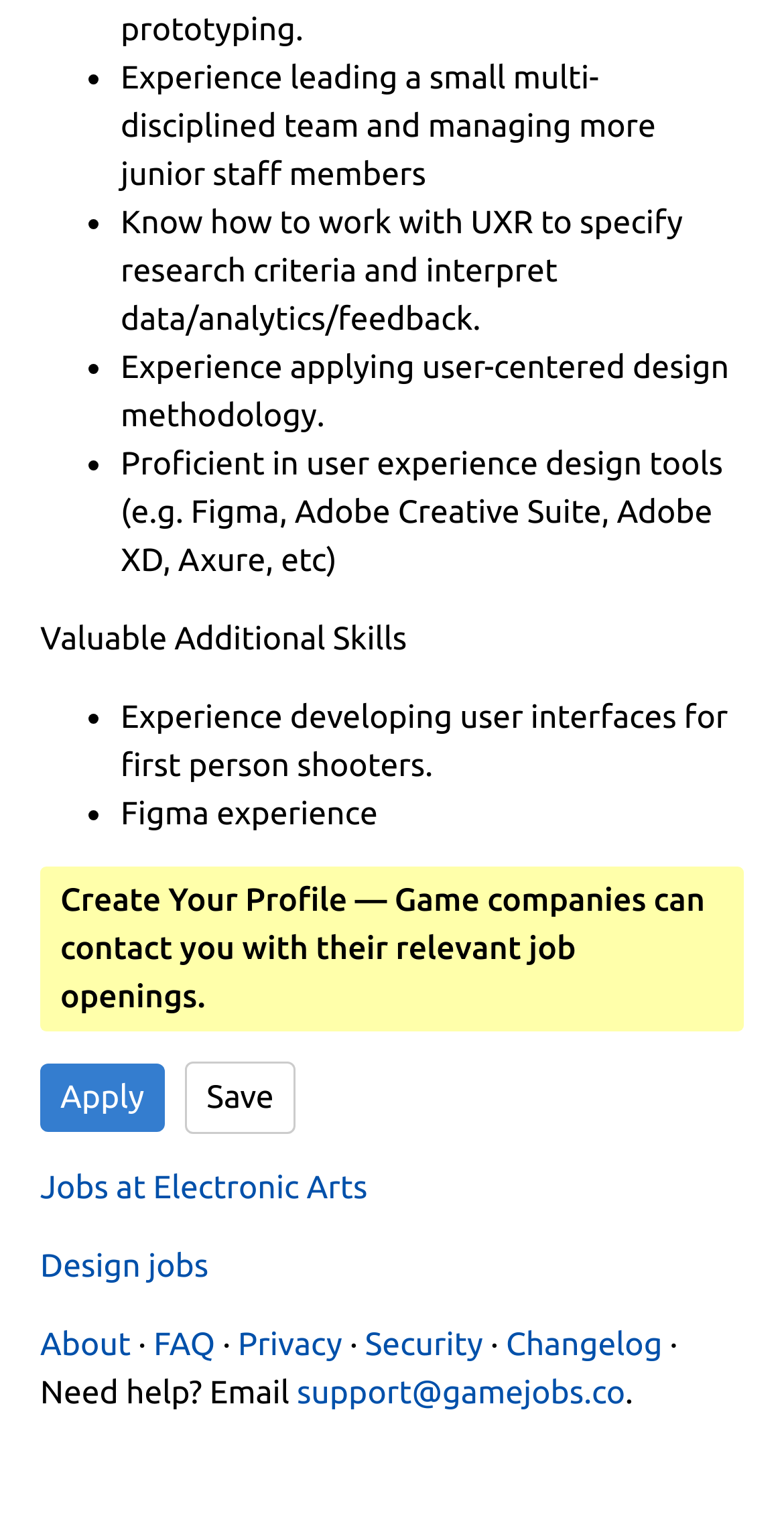Please identify the bounding box coordinates of the element on the webpage that should be clicked to follow this instruction: "Save". The bounding box coordinates should be given as four float numbers between 0 and 1, formatted as [left, top, right, bottom].

[0.235, 0.695, 0.377, 0.742]